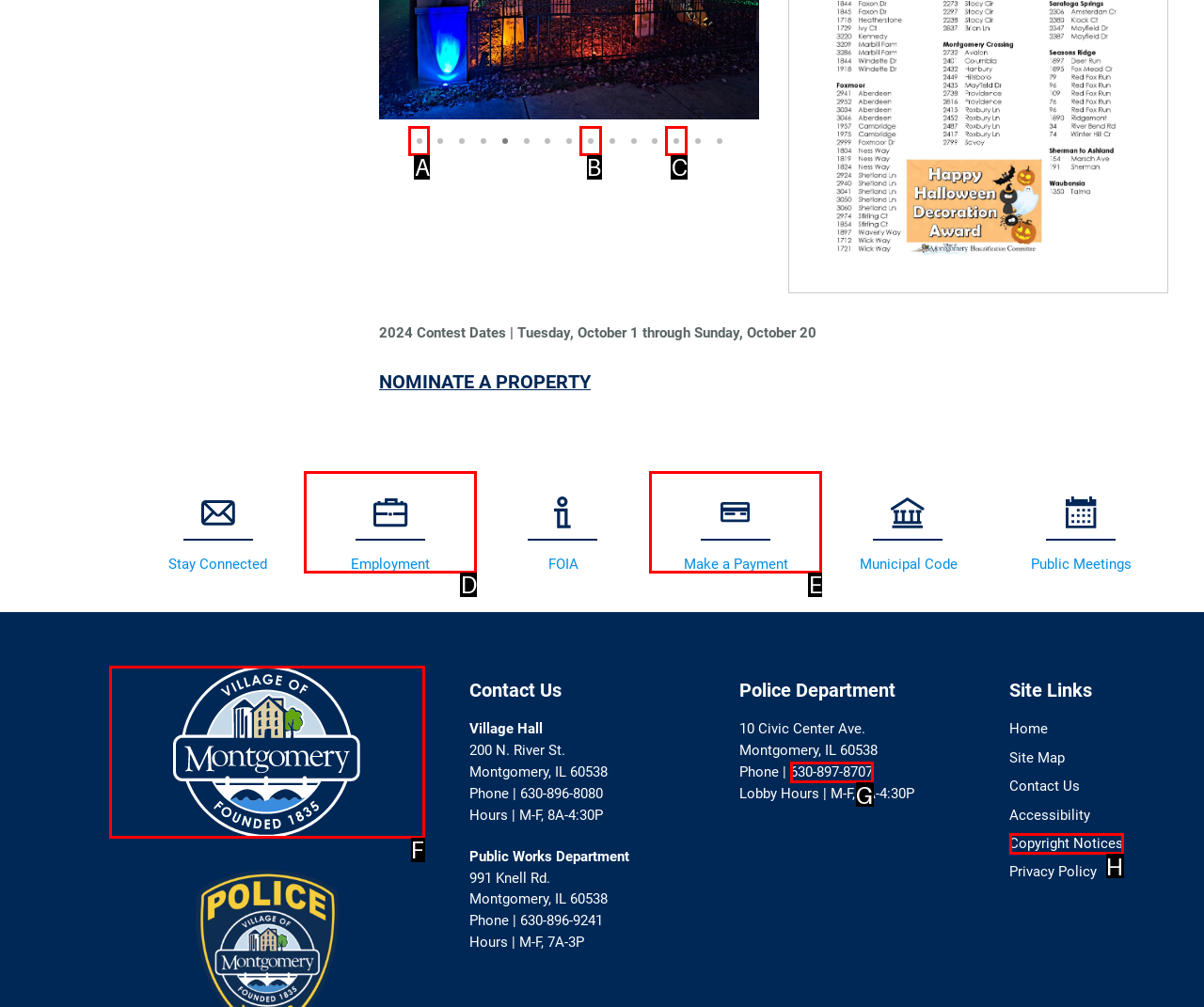Based on the element description: 630-897-8707, choose the best matching option. Provide the letter of the option directly.

G